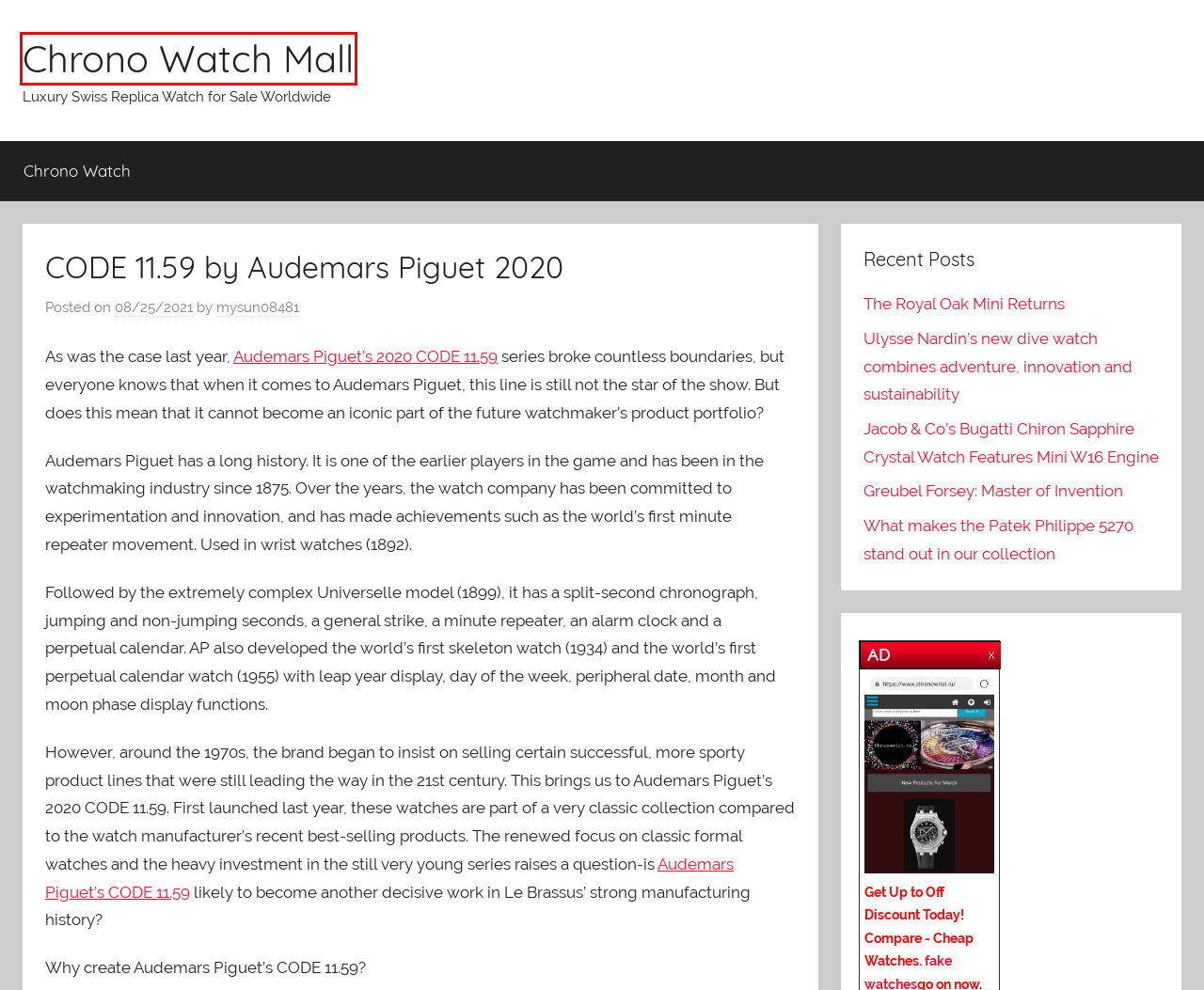You’re provided with a screenshot of a webpage that has a red bounding box around an element. Choose the best matching webpage description for the new page after clicking the element in the red box. The options are:
A. Greubel Forsey: Master of Invention | Chrono Watch Mall
B. replica Audemars Piguet watches | Chrono Watch Mall
C. Chrono Watch Mall | Luxury Swiss Replica Watch for Sale Worldwide
D. Jacob & Co's Bugatti Chiron Sapphire Crystal Watch Features Mini W16 Engine | Chrono Watch Mall
E. Ulysse Nardin's new dive watch combines adventure, innovation and sustainability | Chrono Watch Mall
F. What makes the Patek Philippe 5270 stand out in our collection | Chrono Watch Mall
G. Best Replica Watches For 1:1 Luxury Swiss Hublot,Richard Mill Watches,etc!-chronowrist.ru
H. Chrono Watch | Chrono Watch Mall

C